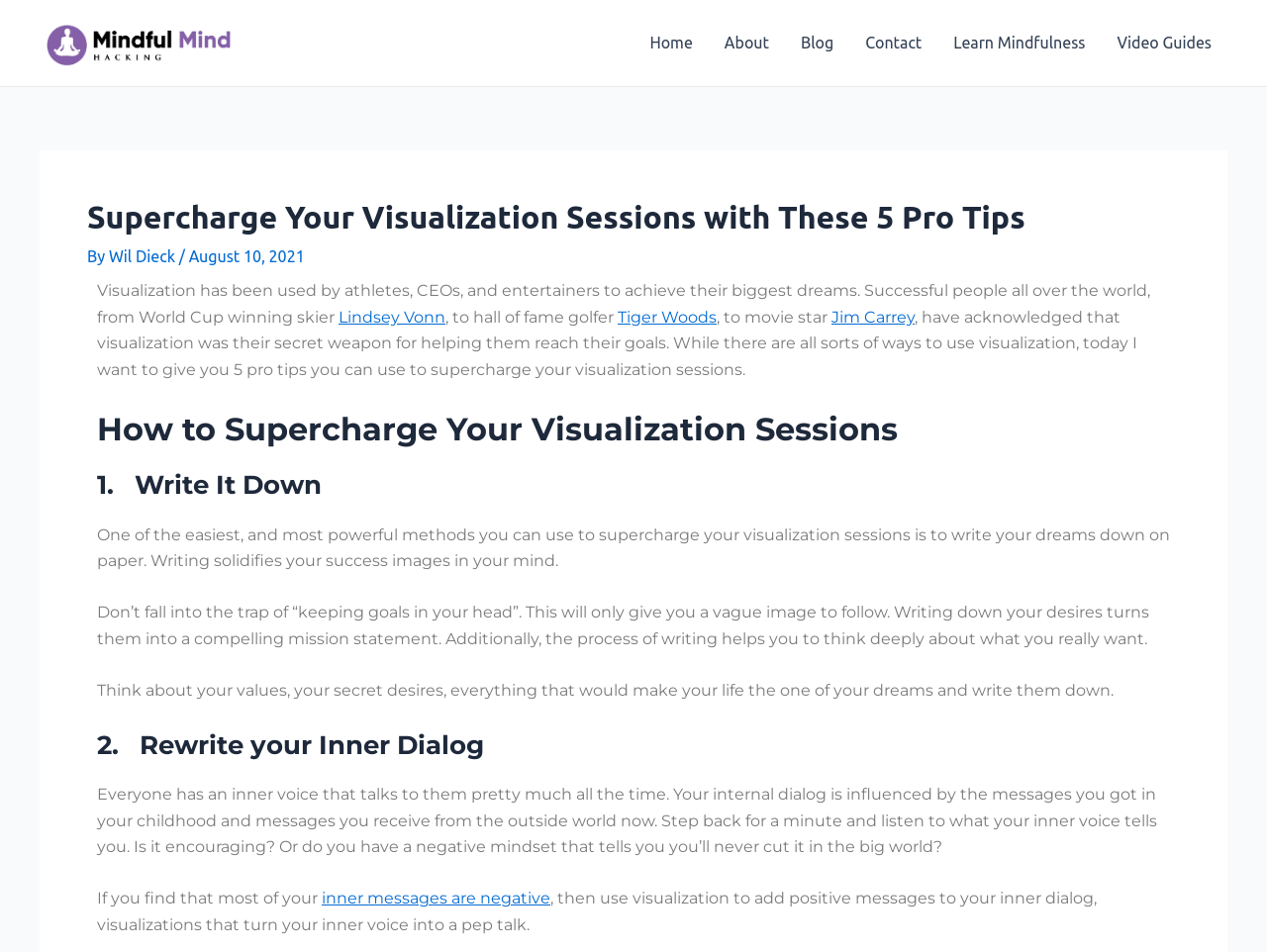Determine the bounding box coordinates of the clickable region to follow the instruction: "Learn more about Lindsey Vonn".

[0.267, 0.323, 0.352, 0.343]